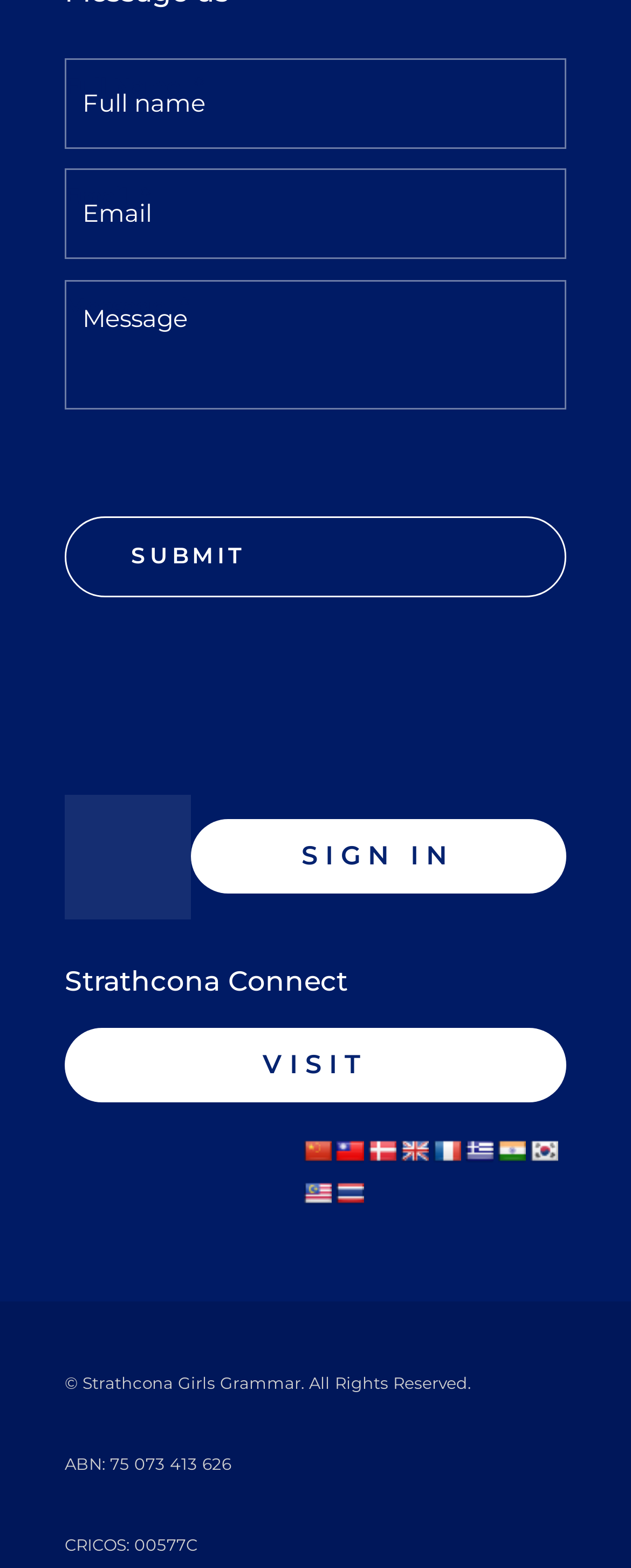Respond with a single word or phrase:
What is the purpose of the form?

To send a message